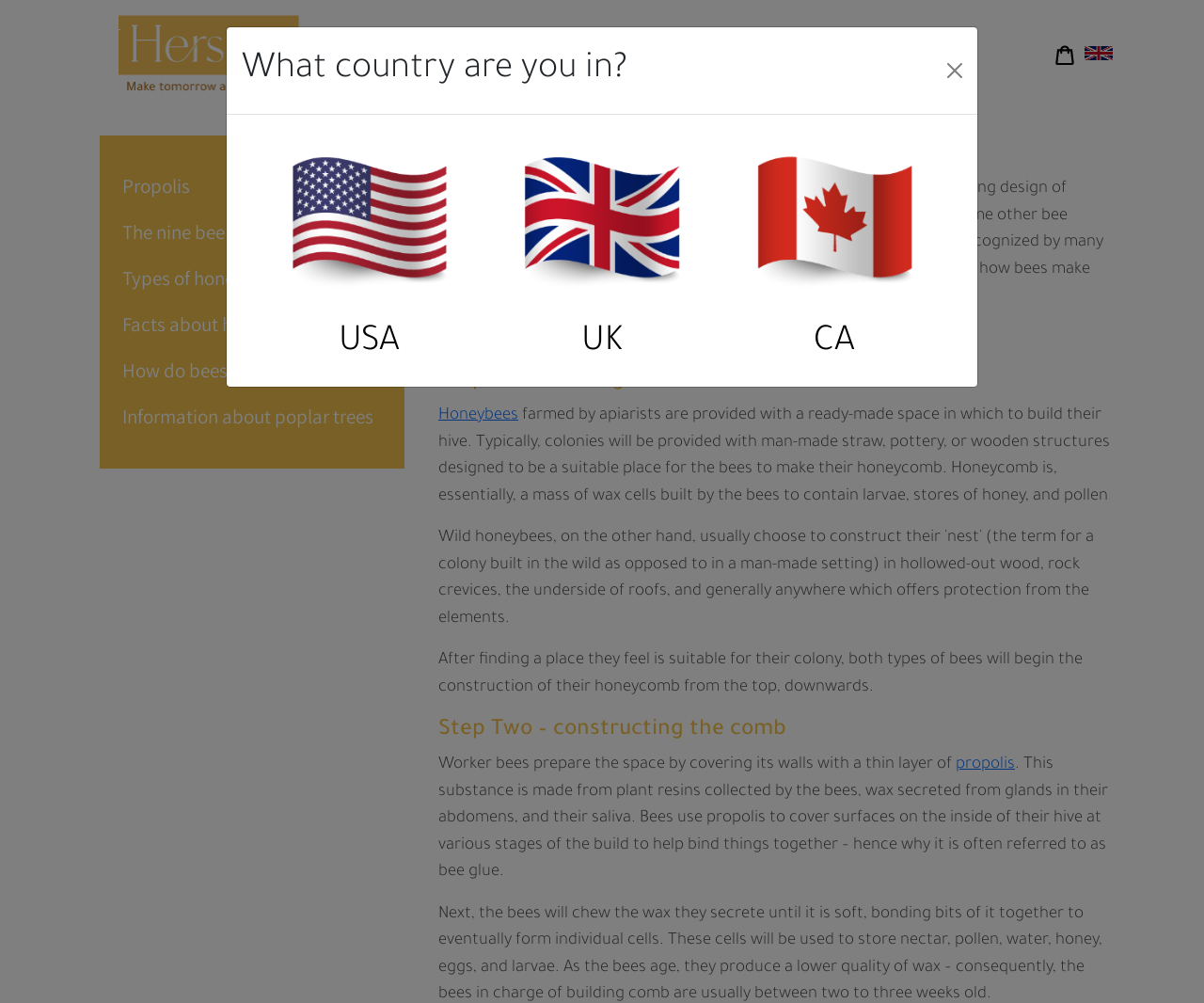Identify the bounding box for the UI element specified in this description: "Facts about honeybees". The coordinates must be four float numbers between 0 and 1, formatted as [left, top, right, bottom].

[0.102, 0.311, 0.258, 0.336]